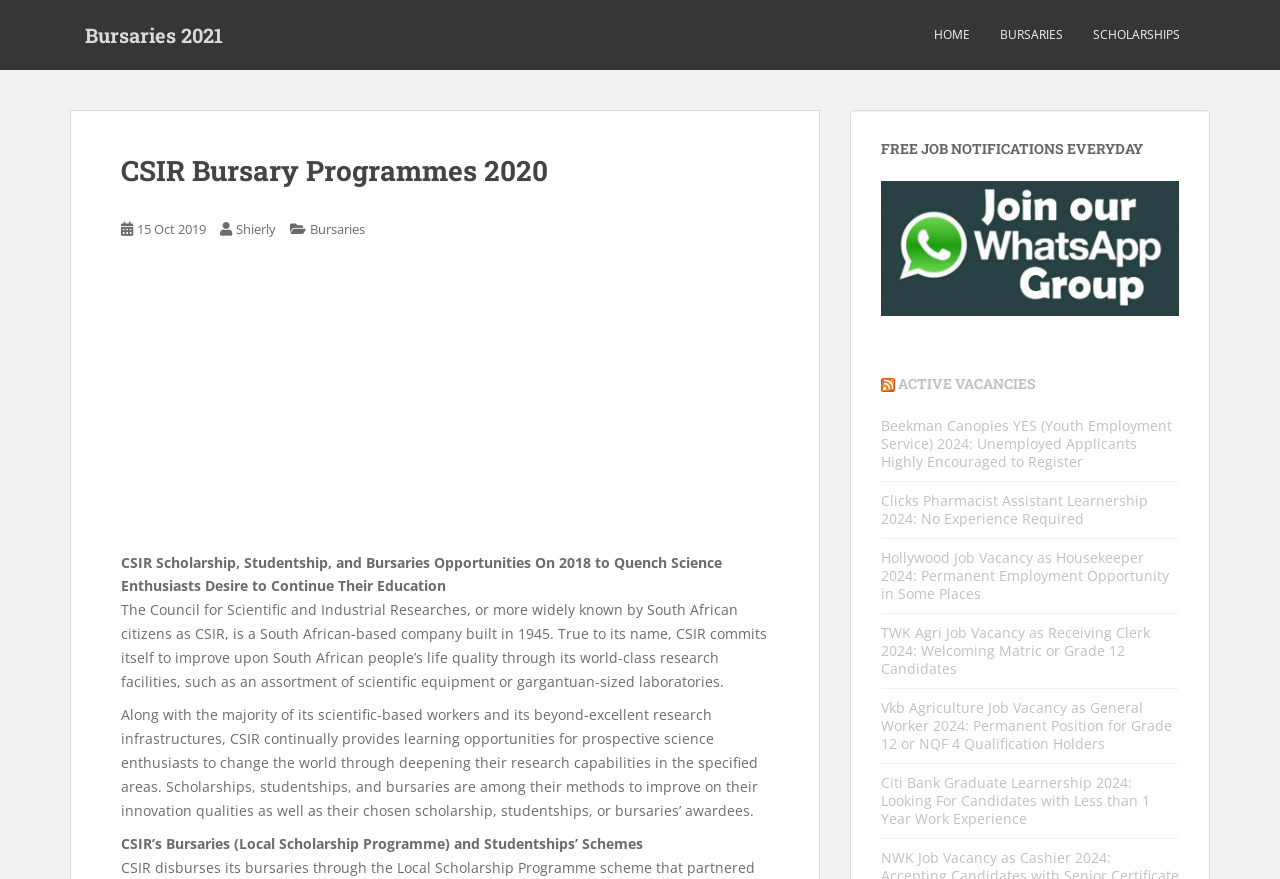Locate the bounding box coordinates of the area to click to fulfill this instruction: "Click on RSS ACTIVE VACANCIES". The bounding box should be presented as four float numbers between 0 and 1, in the order [left, top, right, bottom].

[0.688, 0.428, 0.921, 0.446]